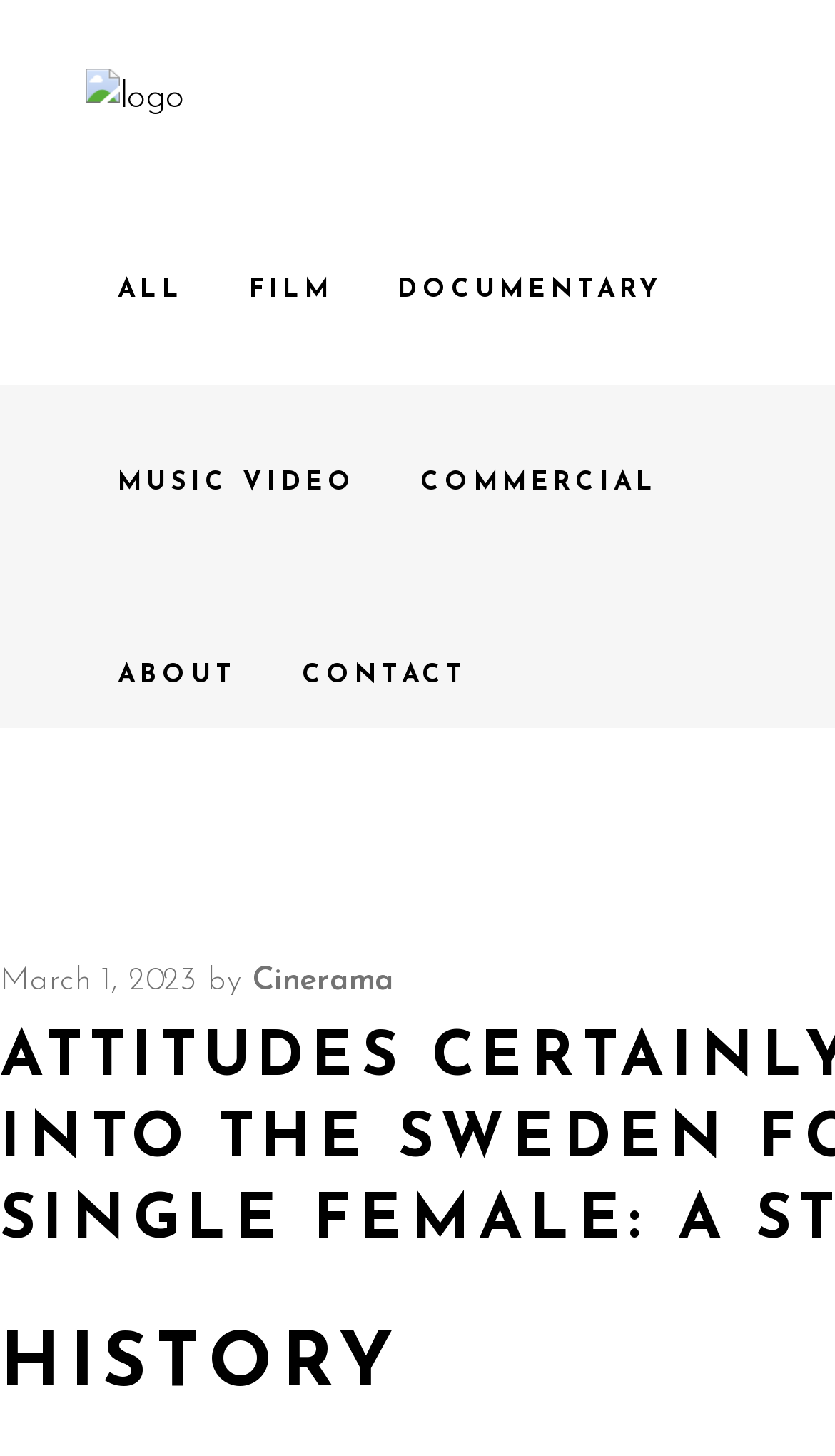What is the position of the 'CONTACT' link?
Give a detailed explanation using the information visible in the image.

According to the bounding box coordinates, the 'CONTACT' link has a y1 value of 0.397, which is relatively large compared to other elements, indicating it is located at the bottom of the page. Its x1 value is 0.323, which is closer to the left side of the page, so it is positioned at the bottom left.